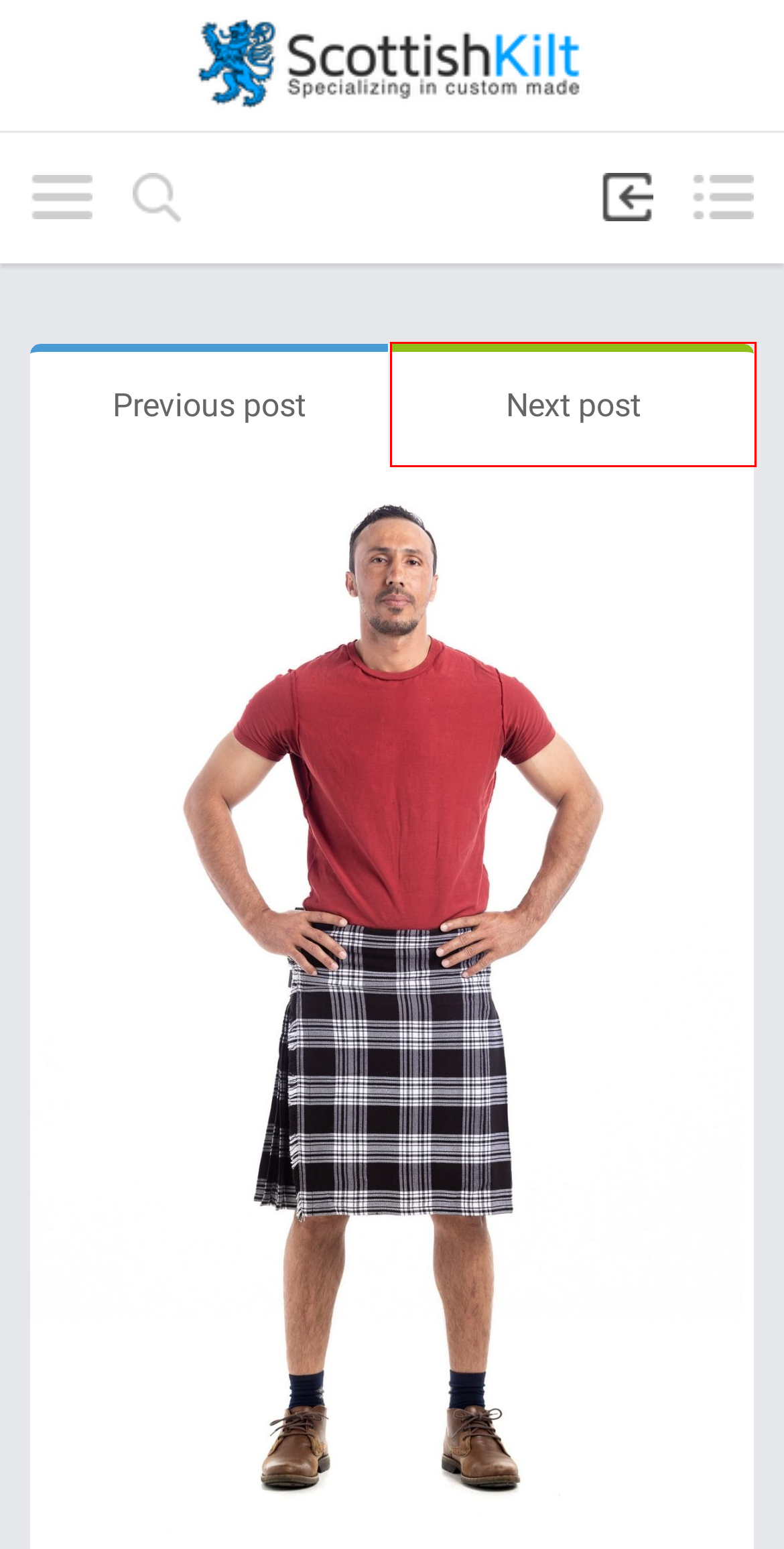You are given a screenshot of a webpage with a red rectangle bounding box around a UI element. Select the webpage description that best matches the new webpage after clicking the element in the bounding box. Here are the candidates:
A. Clan Menzies Tartan Kilt Archives | Top Kilt
B. Menzies Tartan Kilt| Scottish Kilt™
C. Kilts For Sale - Authentic Traditional & Casual Tartan Kilts
D. Top Kilt | Specializing In Custom Made Kilts, Tartans & Outfits
E. Scottish Kilt™ - USA | Buy Kilts, Tartan, Gifts & Clothing
F. Cameron Ancient Tartan | 8 Yard Tartan Kilts in Perfect Fit
G. Single contest photo | Top Kilt
H. Premium Tartan Flashes | Scottish Kilt™

F